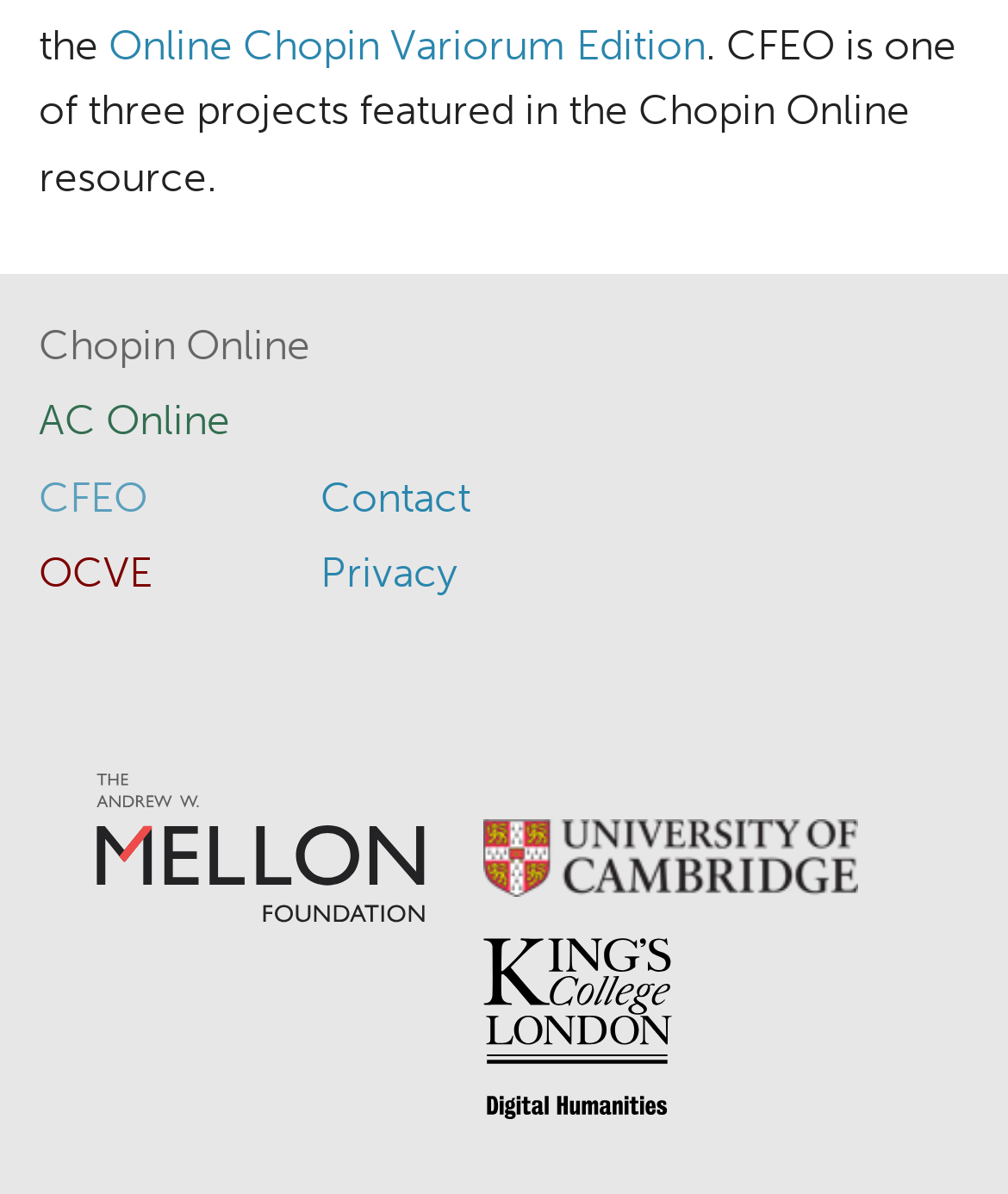Provide the bounding box coordinates for the area that should be clicked to complete the instruction: "Click on 'Deck cleaning'".

None